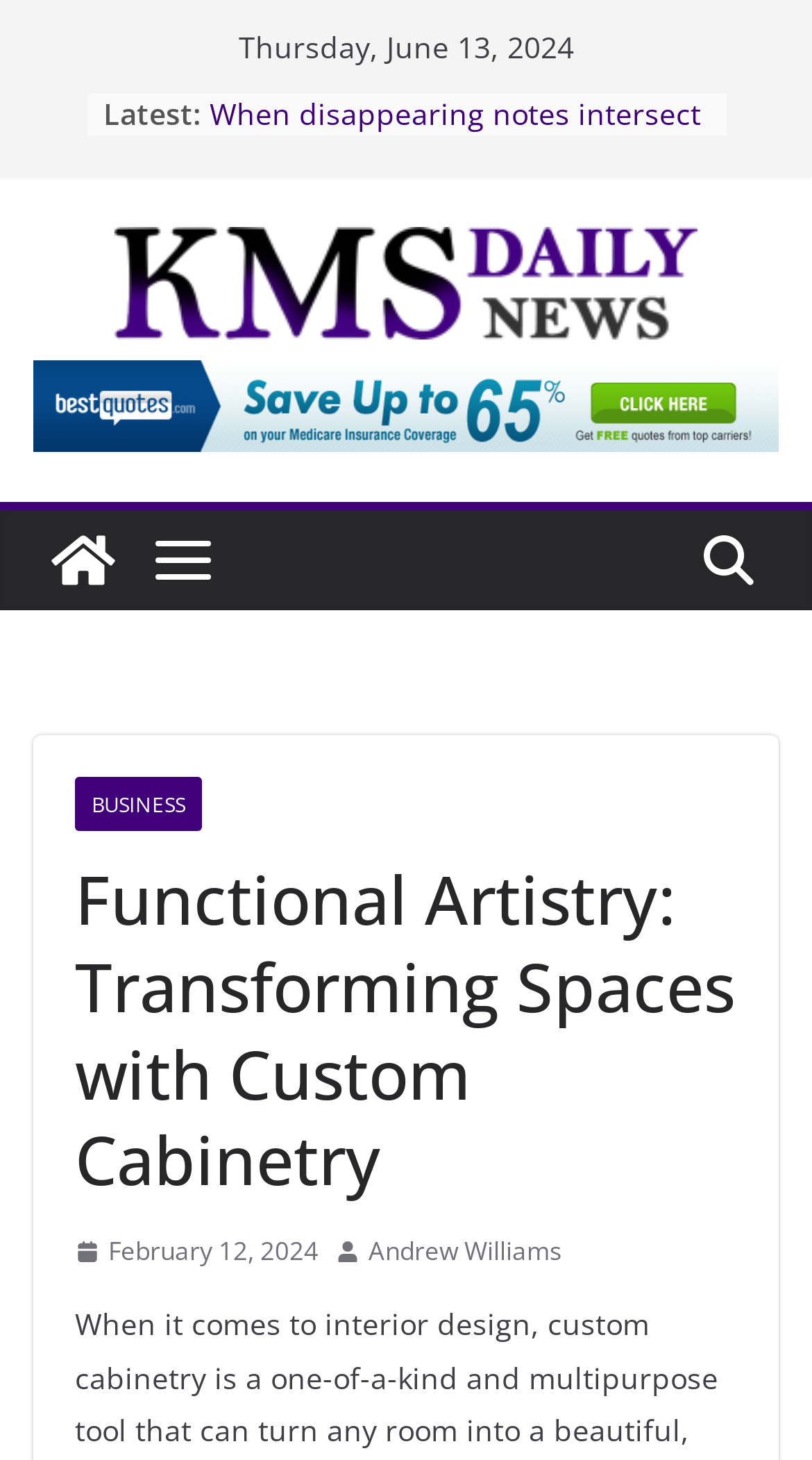How many links are there in the list of latest news?
With the help of the image, please provide a detailed response to the question.

I counted the number of links in the list of latest news, which are separated by list markers. There are 5 links in total.